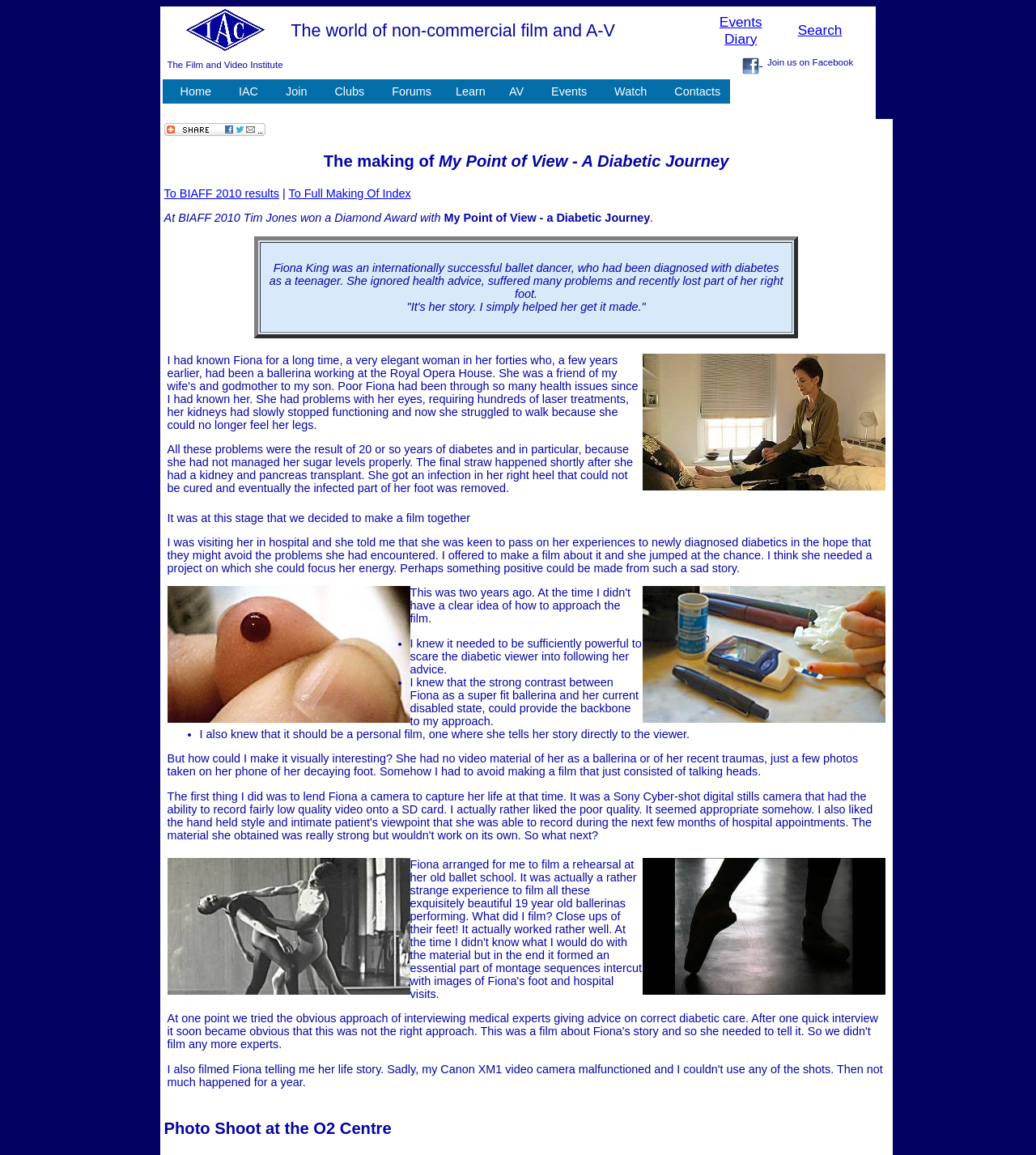Please examine the image and provide a detailed answer to the question: What is the occupation of Fiona King?

According to the webpage, Fiona King was an internationally successful ballet dancer, who had been diagnosed with diabetes as a teenager.